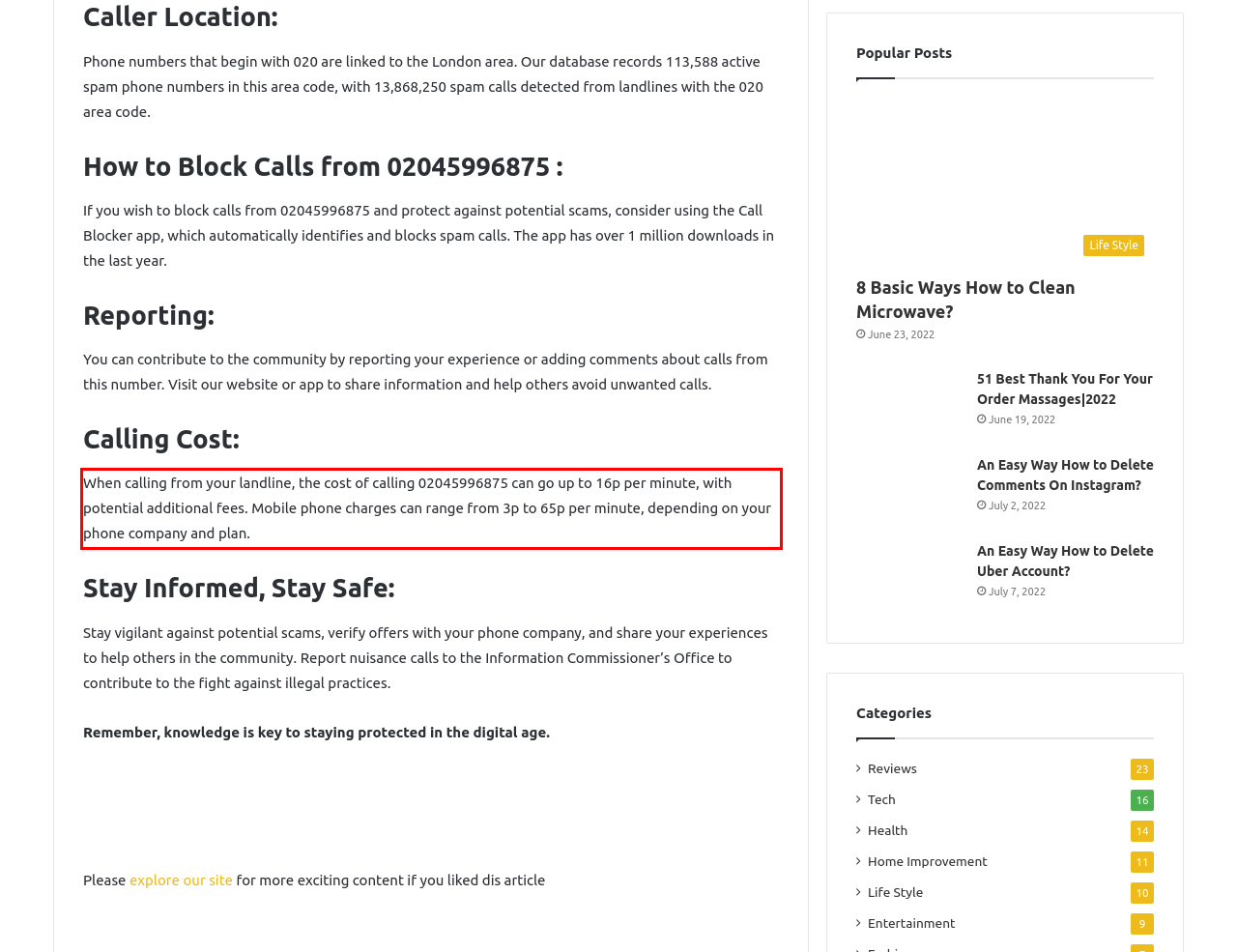Please identify and extract the text from the UI element that is surrounded by a red bounding box in the provided webpage screenshot.

When calling from your landline, the cost of calling 02045996875 can go up to 16p per minute, with potential additional fees. Mobile phone charges can range from 3p to 65p per minute, depending on your phone company and plan.